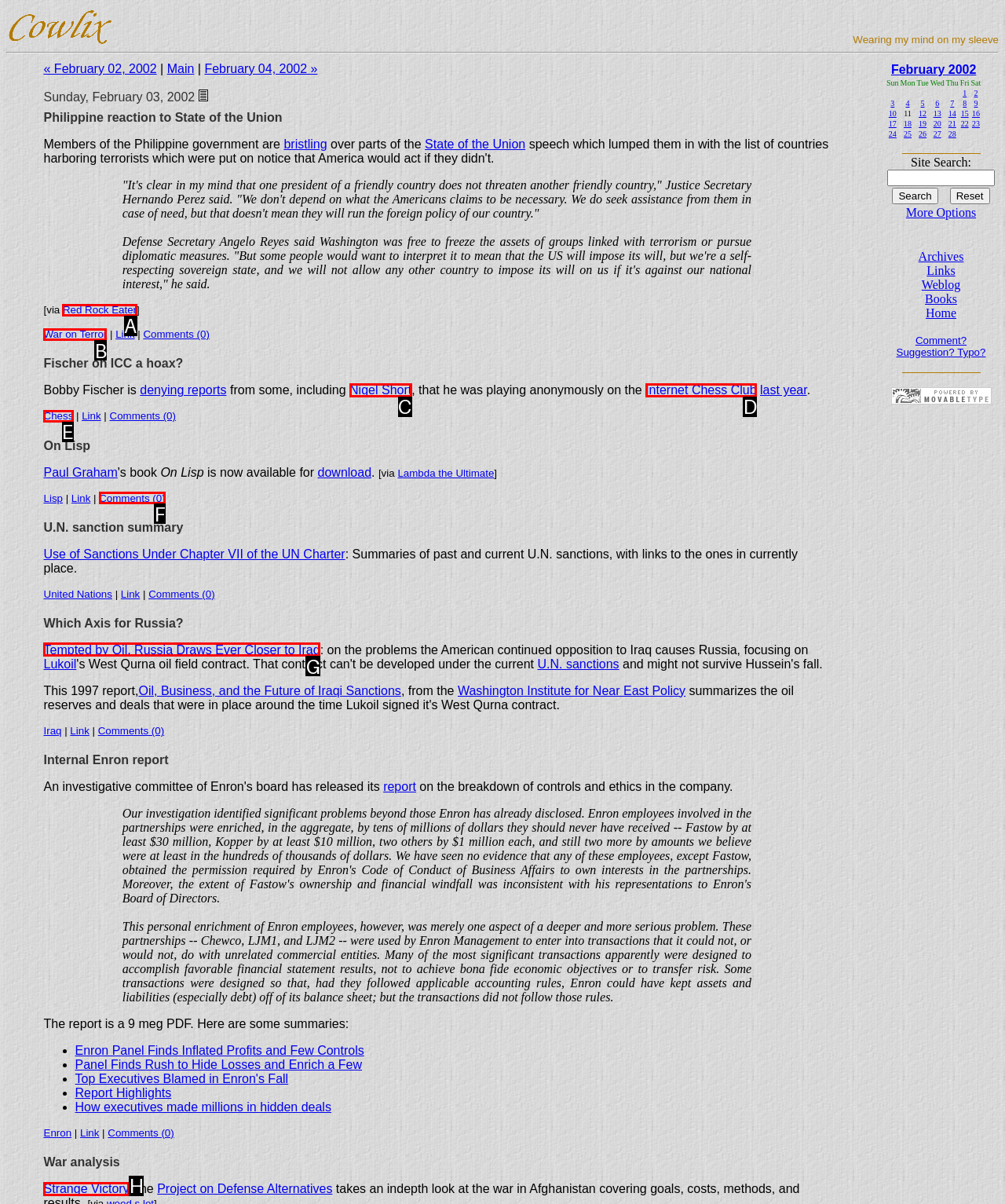To complete the task: Follow the 'War on Terror' link, which option should I click? Answer with the appropriate letter from the provided choices.

B